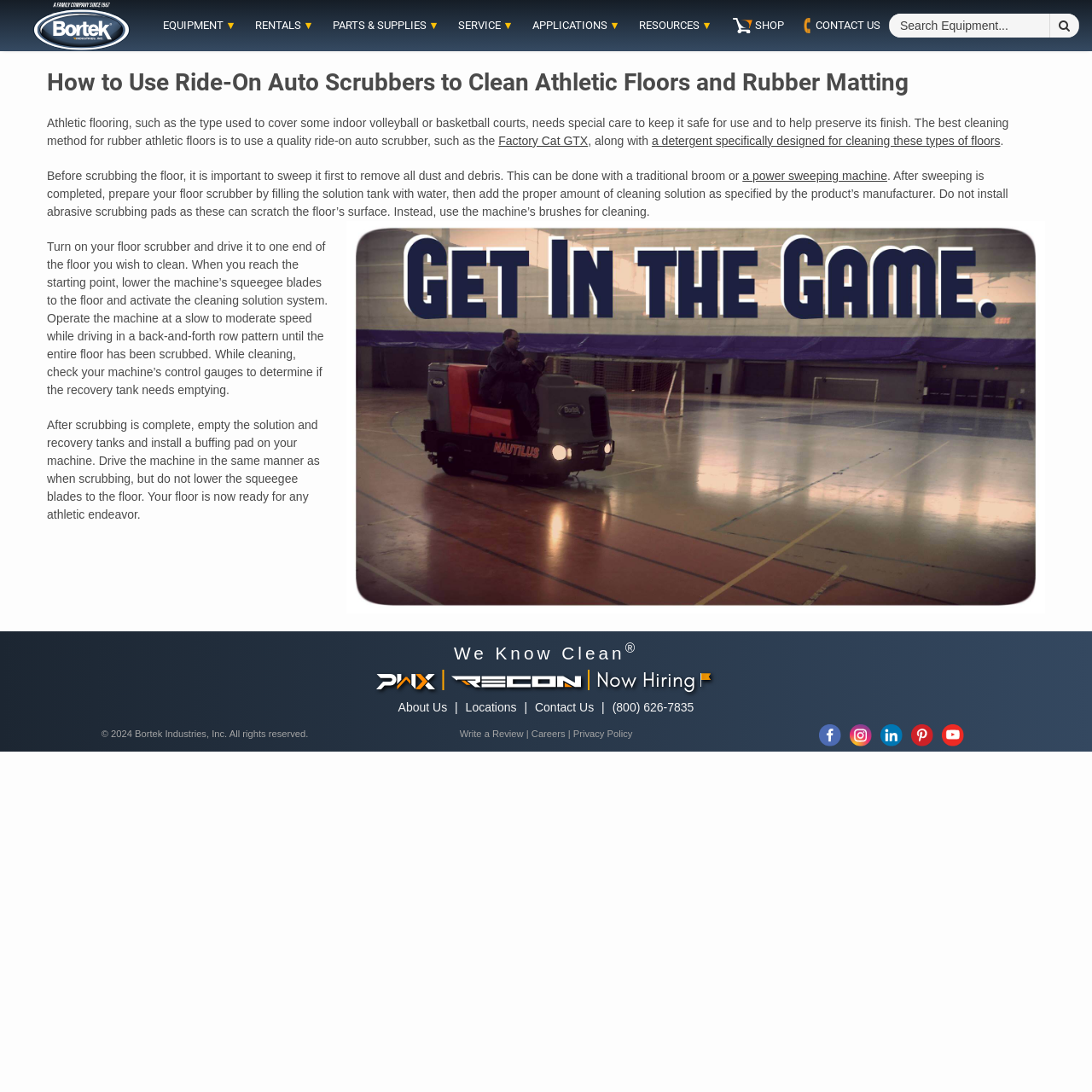Please determine the bounding box coordinates for the element that should be clicked to follow these instructions: "Search for a product".

[0.814, 0.005, 0.988, 0.042]